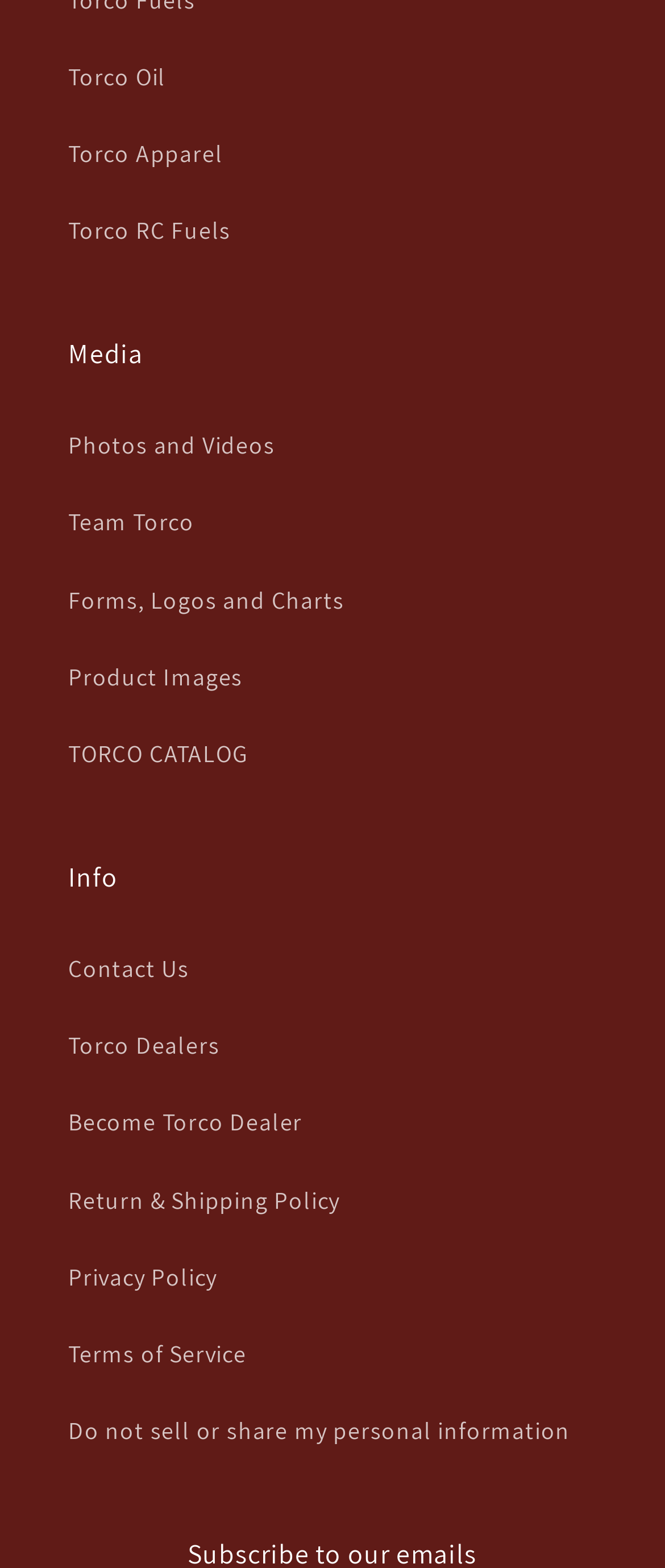Determine the bounding box coordinates of the element that should be clicked to execute the following command: "Contact Us".

[0.103, 0.594, 0.897, 0.643]